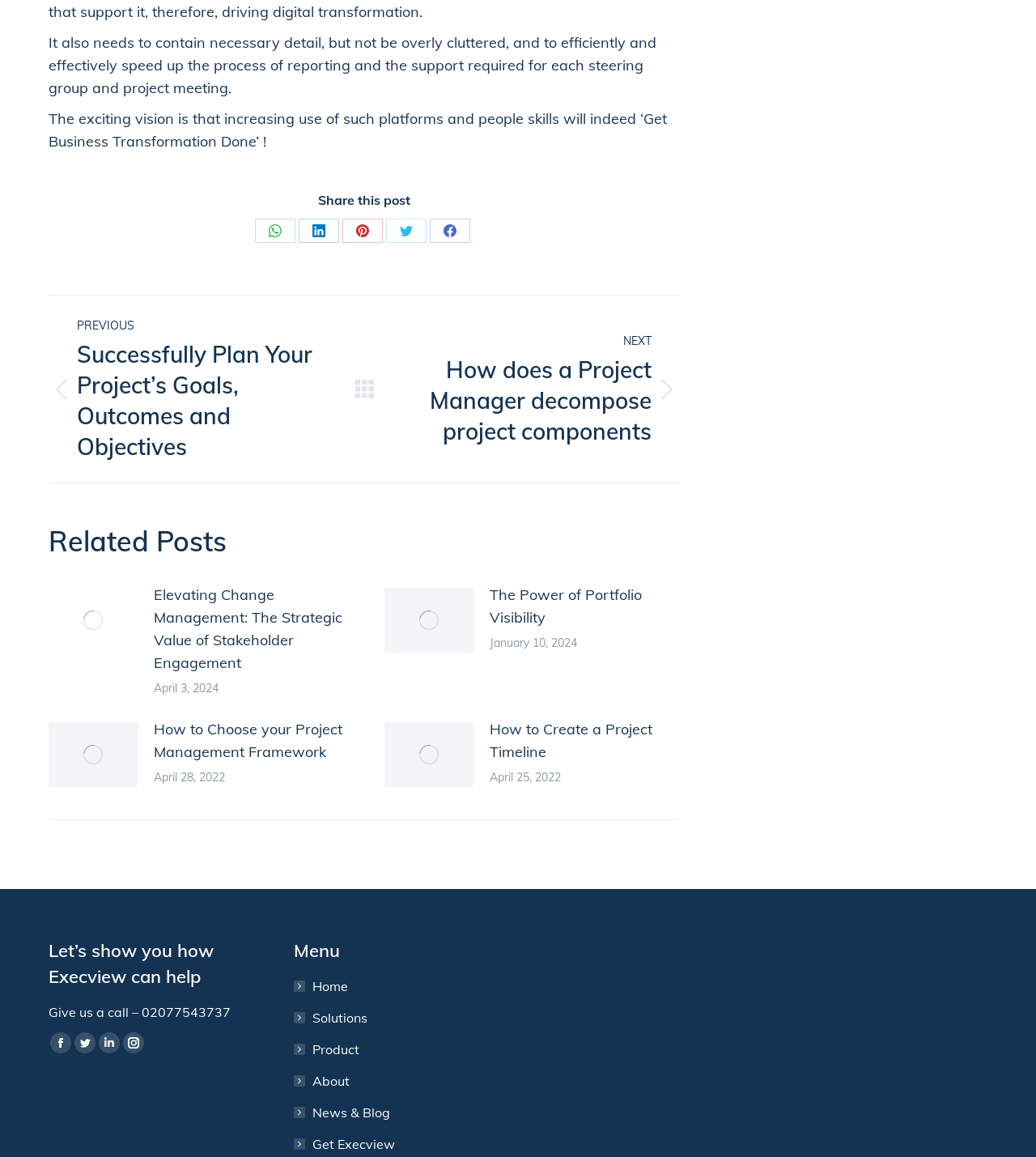Determine the bounding box coordinates of the region that needs to be clicked to achieve the task: "Share this post on WhatsApp".

[0.246, 0.189, 0.285, 0.21]